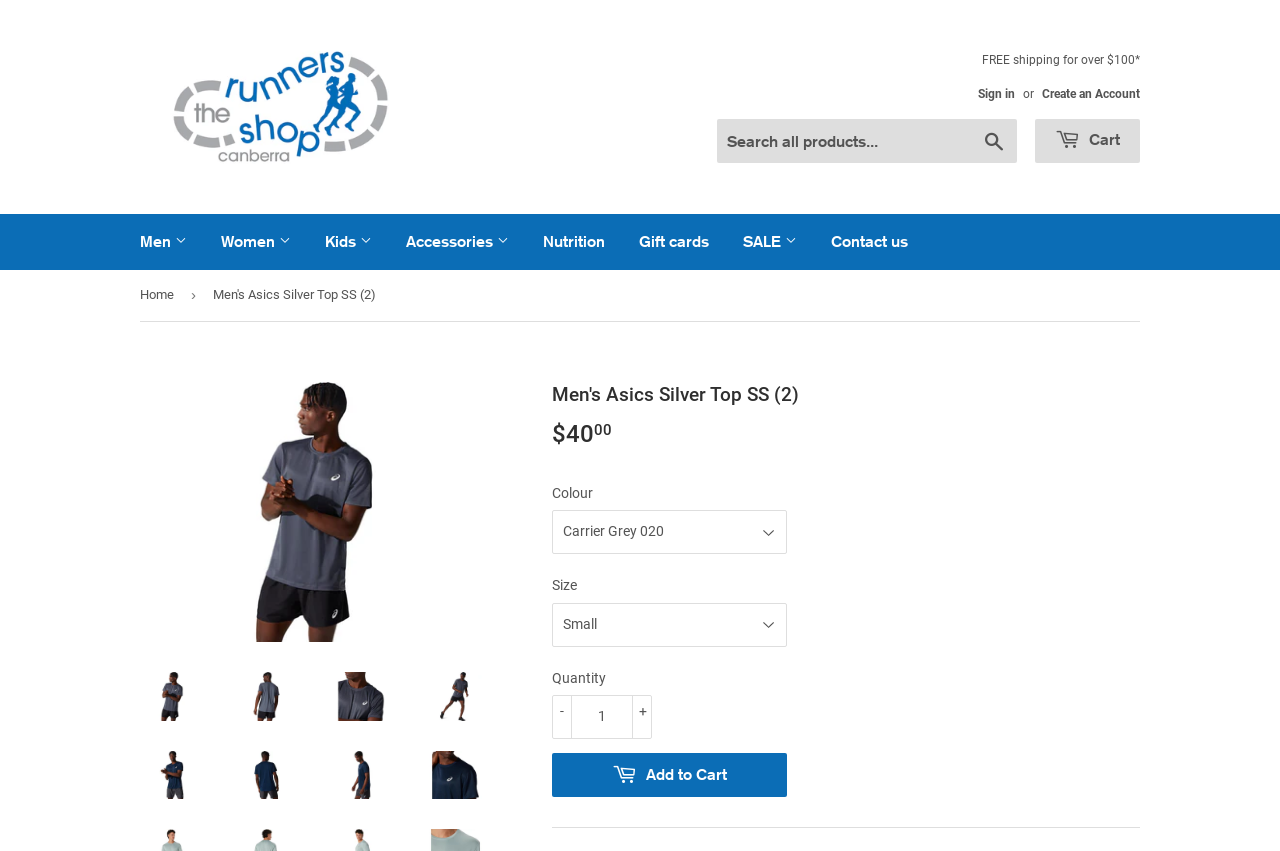What is the function of the '+' button?
Please describe in detail the information shown in the image to answer the question.

I inferred the function of the '+' button by its location next to the quantity textbox and the '-' button, which suggests that it is used to increase the quantity of the product.